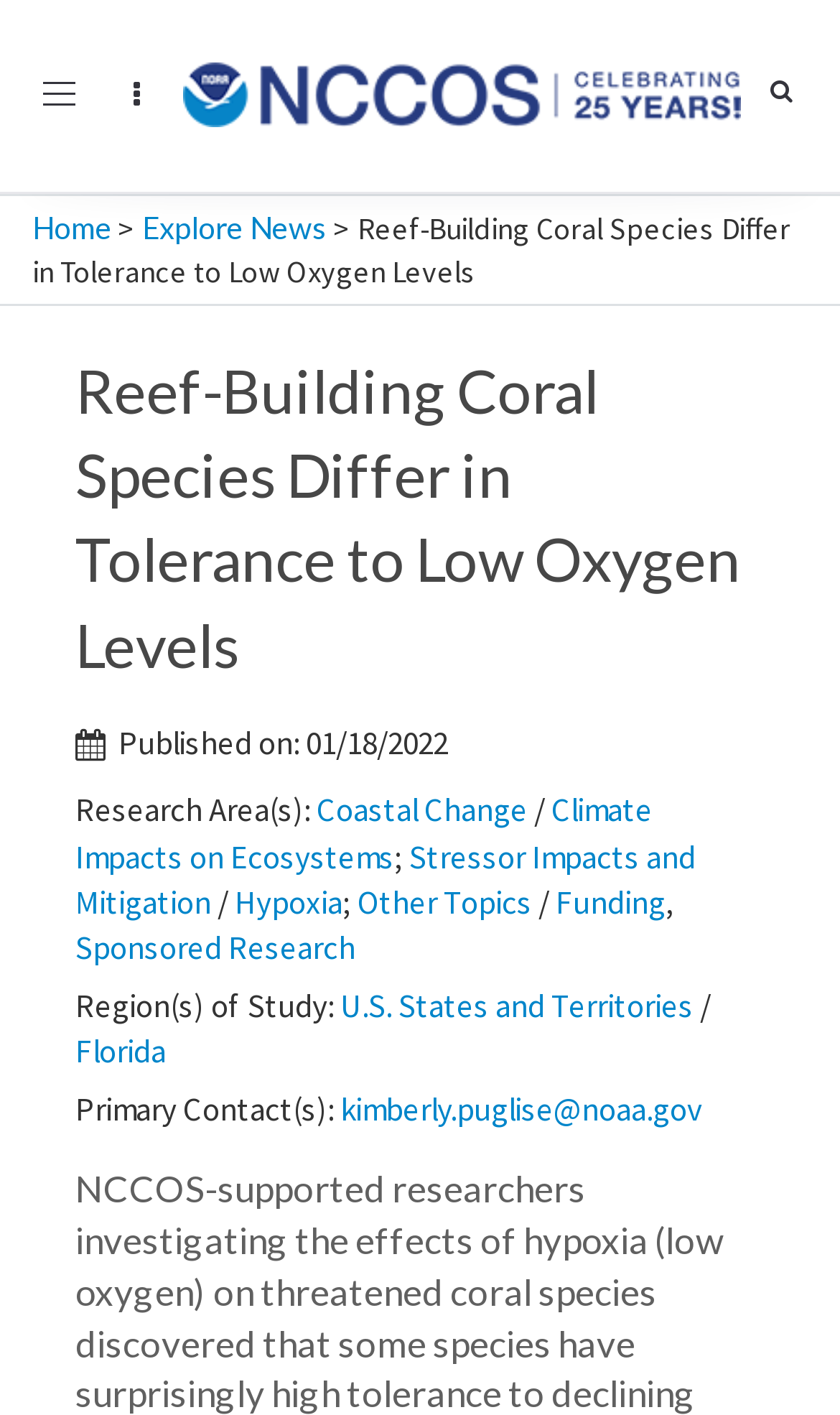Please find the bounding box coordinates in the format (top-left x, top-left y, bottom-right x, bottom-right y) for the given element description. Ensure the coordinates are floating point numbers between 0 and 1. Description: Sponsored Research

[0.09, 0.655, 0.423, 0.684]